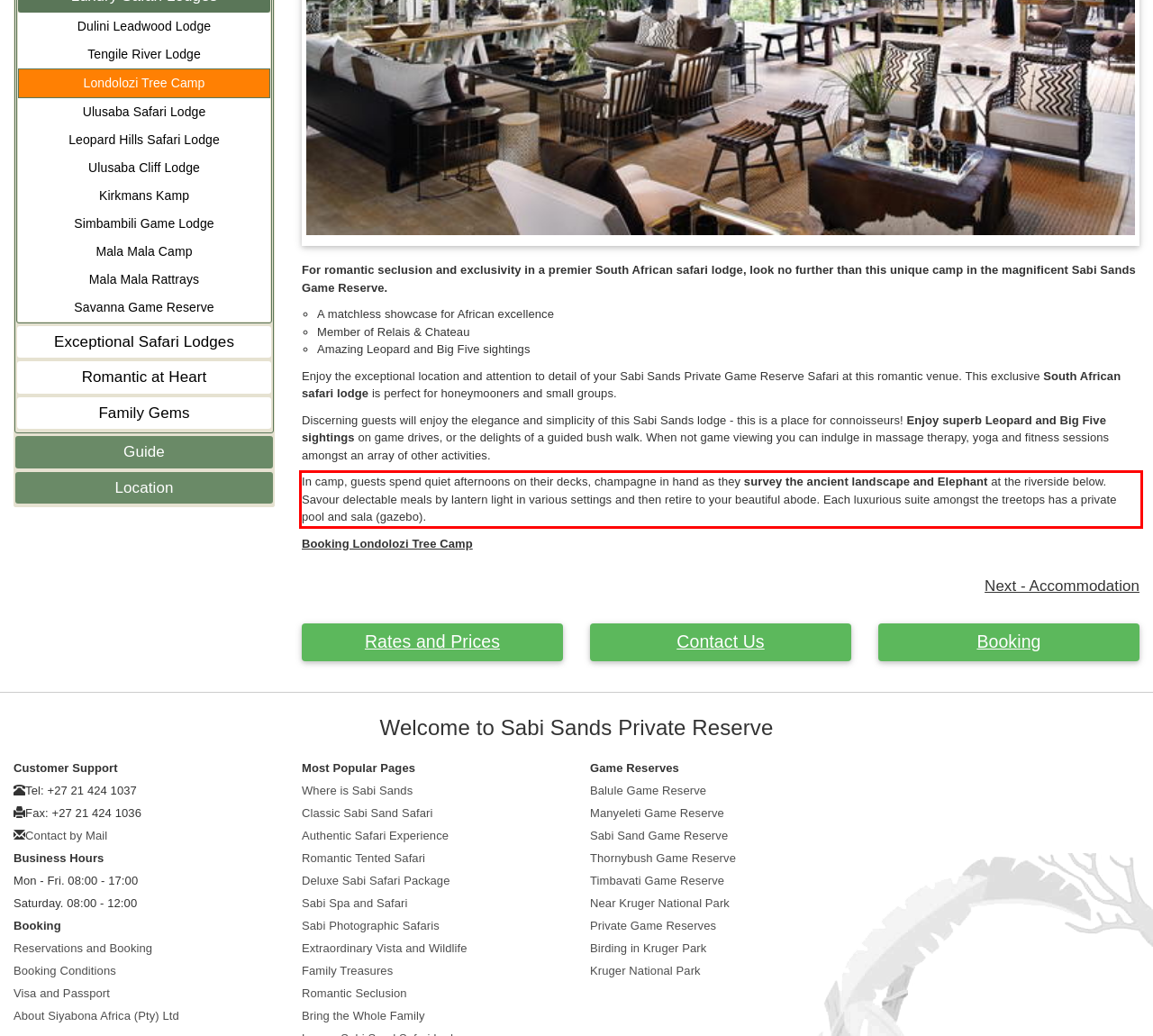You are given a screenshot with a red rectangle. Identify and extract the text within this red bounding box using OCR.

In camp, guests spend quiet afternoons on their decks, champagne in hand as they survey the ancient landscape and Elephant at the riverside below. Savour delectable meals by lantern light in various settings and then retire to your beautiful abode. Each luxurious suite amongst the treetops has a private pool and sala (gazebo).